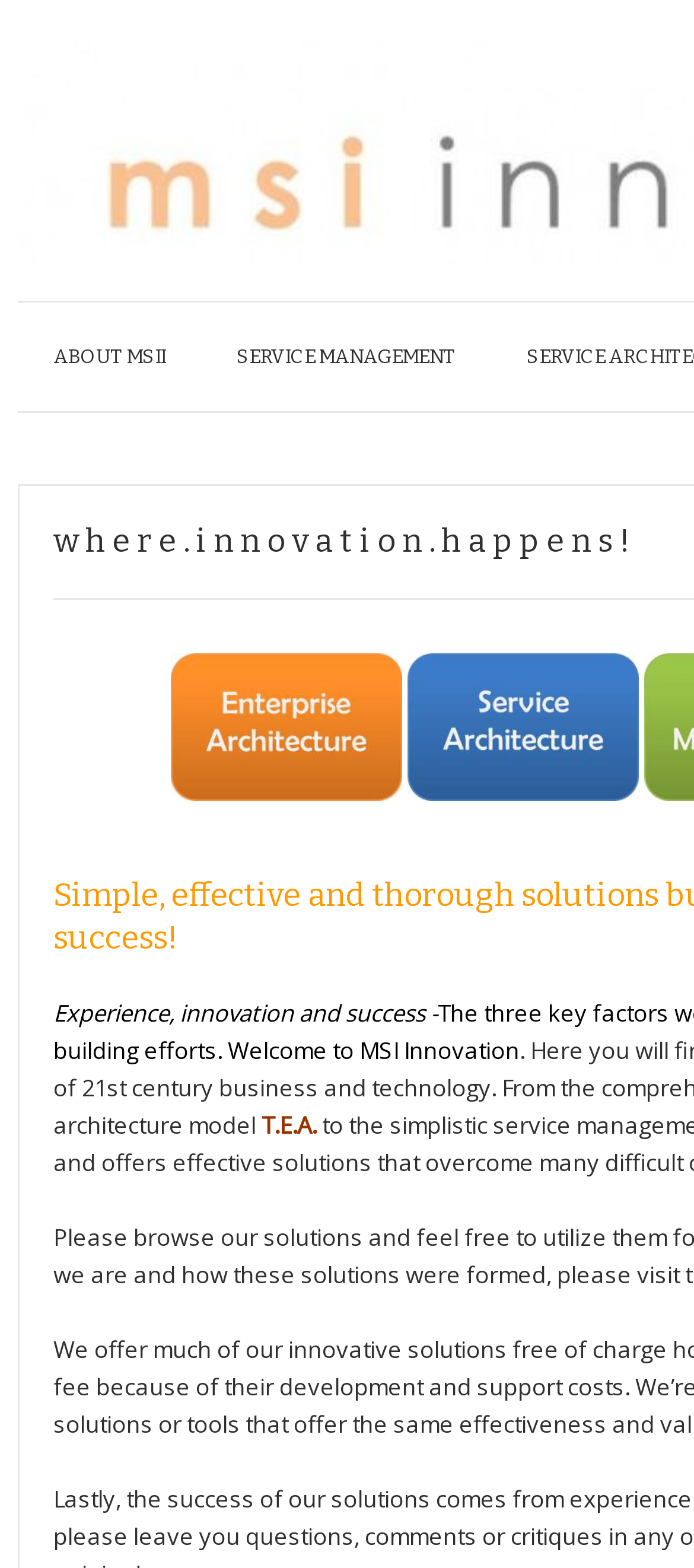What is the purpose of the webpage?
Examine the screenshot and reply with a single word or phrase.

To showcase TEA solution